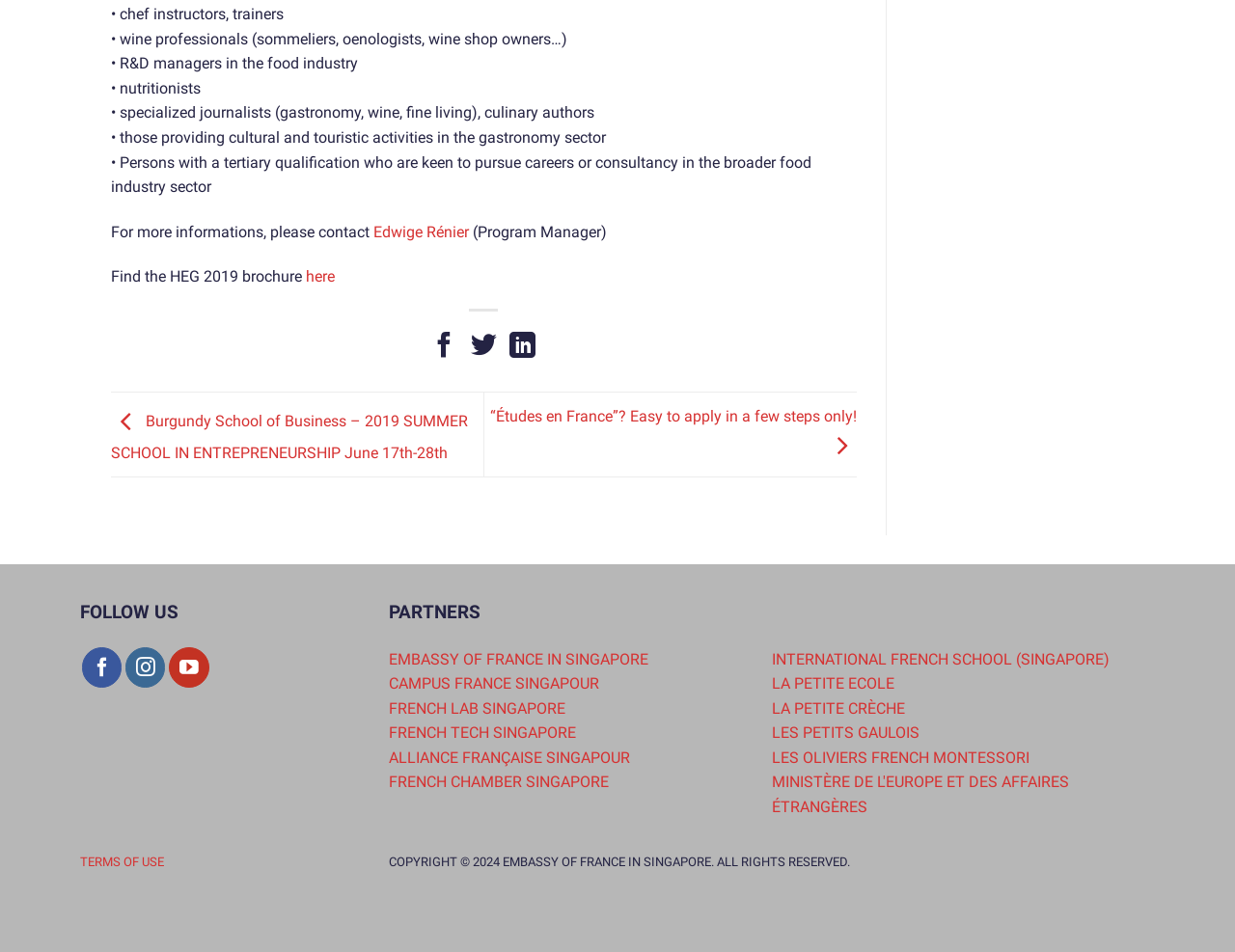Given the element description, predict the bounding box coordinates in the format (top-left x, top-left y, bottom-right x, bottom-right y). Make sure all values are between 0 and 1. Here is the element description: here

[0.248, 0.281, 0.271, 0.3]